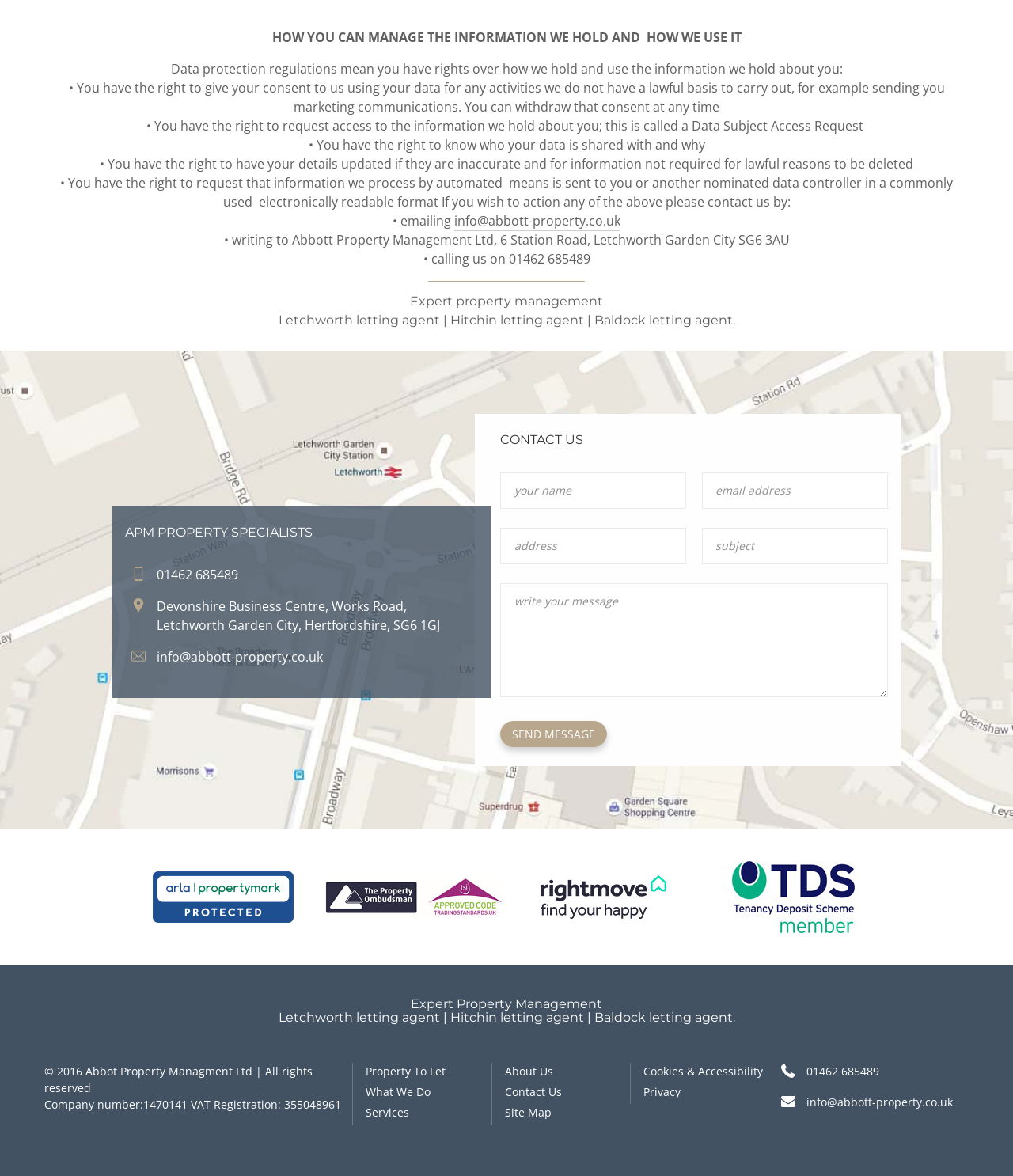Please find the bounding box for the following UI element description. Provide the coordinates in (top-left x, top-left y, bottom-right x, bottom-right y) format, with values between 0 and 1: parent_node: write your message name="message"

[0.494, 0.496, 0.876, 0.593]